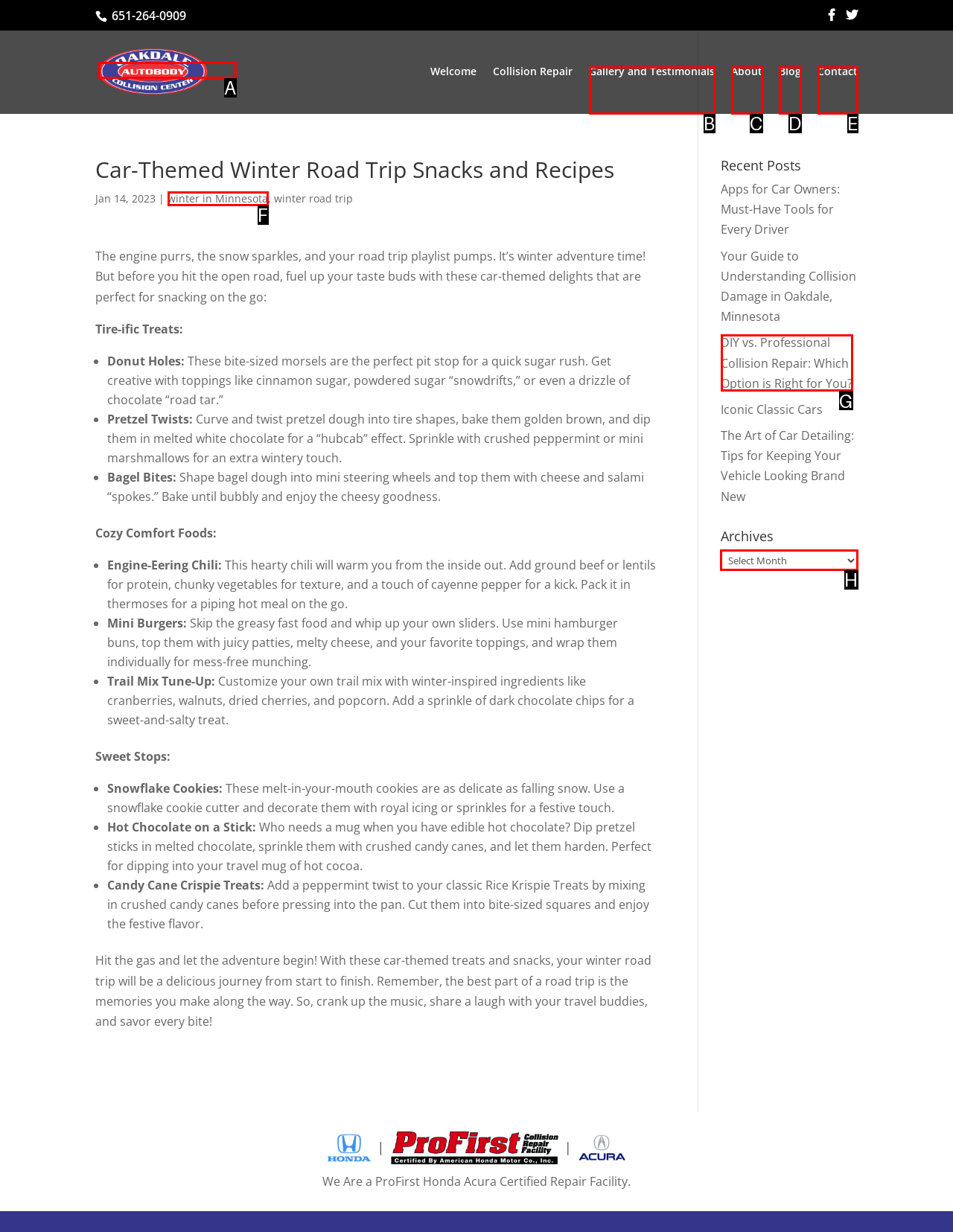Based on the task: Open the 'Archives' dropdown menu, which UI element should be clicked? Answer with the letter that corresponds to the correct option from the choices given.

H